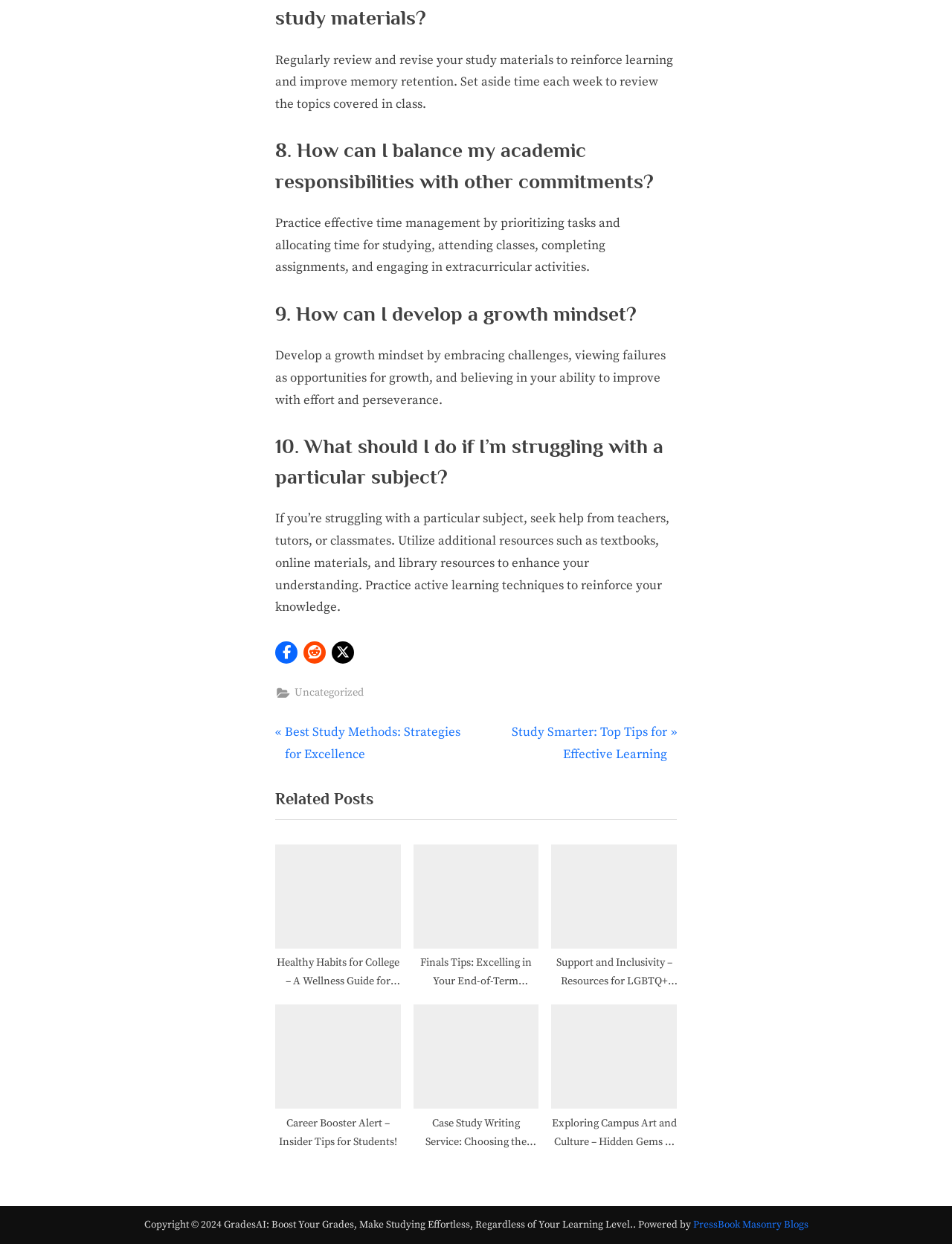Provide the bounding box coordinates for the UI element that is described as: "aria-label="Share on X (Twitter)"".

[0.348, 0.515, 0.372, 0.533]